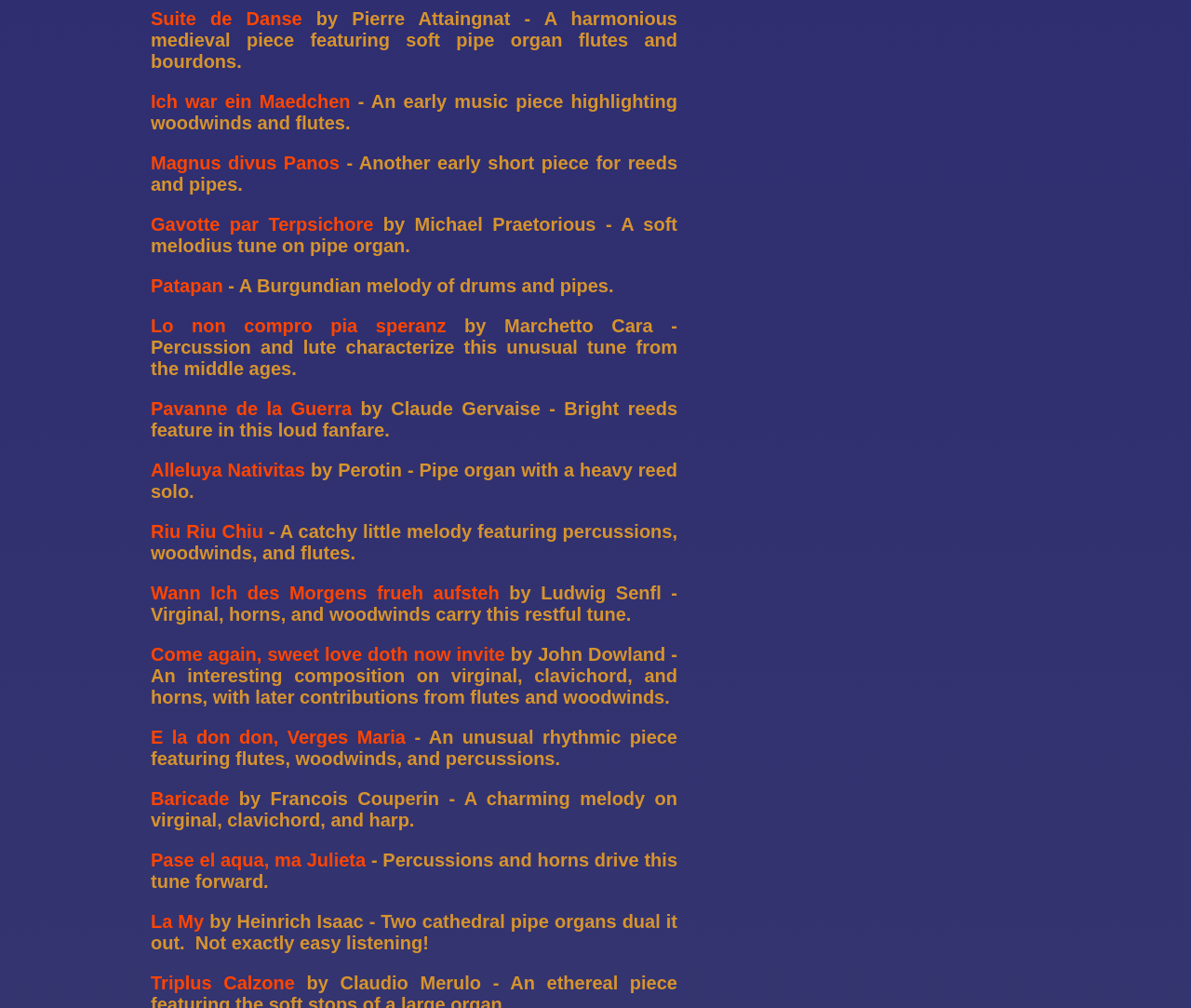Please respond to the question using a single word or phrase:
What type of instrument is mentioned in 'Riu Riu Chiu'?

Percussions